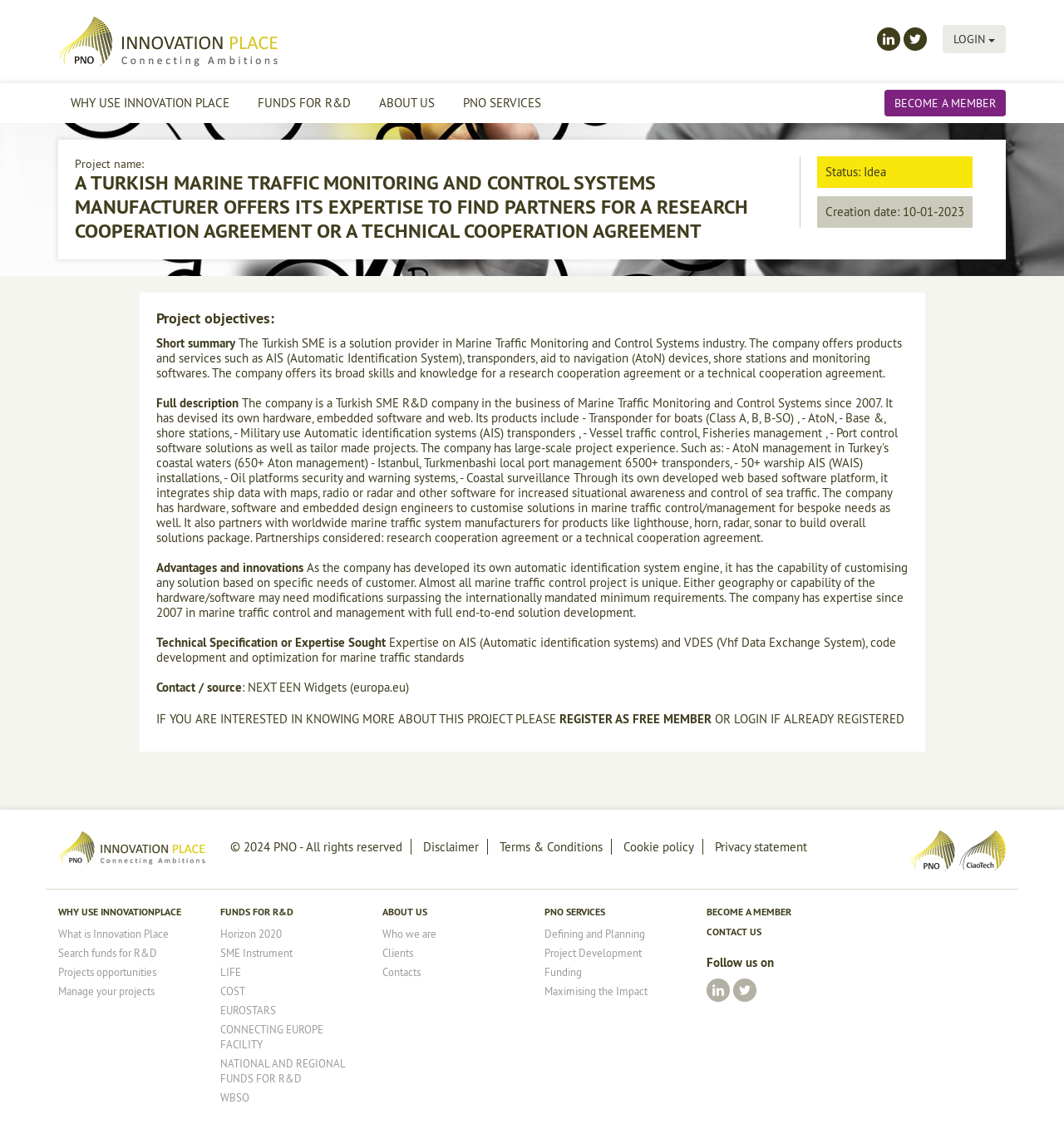Can you specify the bounding box coordinates of the area that needs to be clicked to fulfill the following instruction: "Follow Innovation Place on Twitter"?

[0.849, 0.024, 0.871, 0.045]